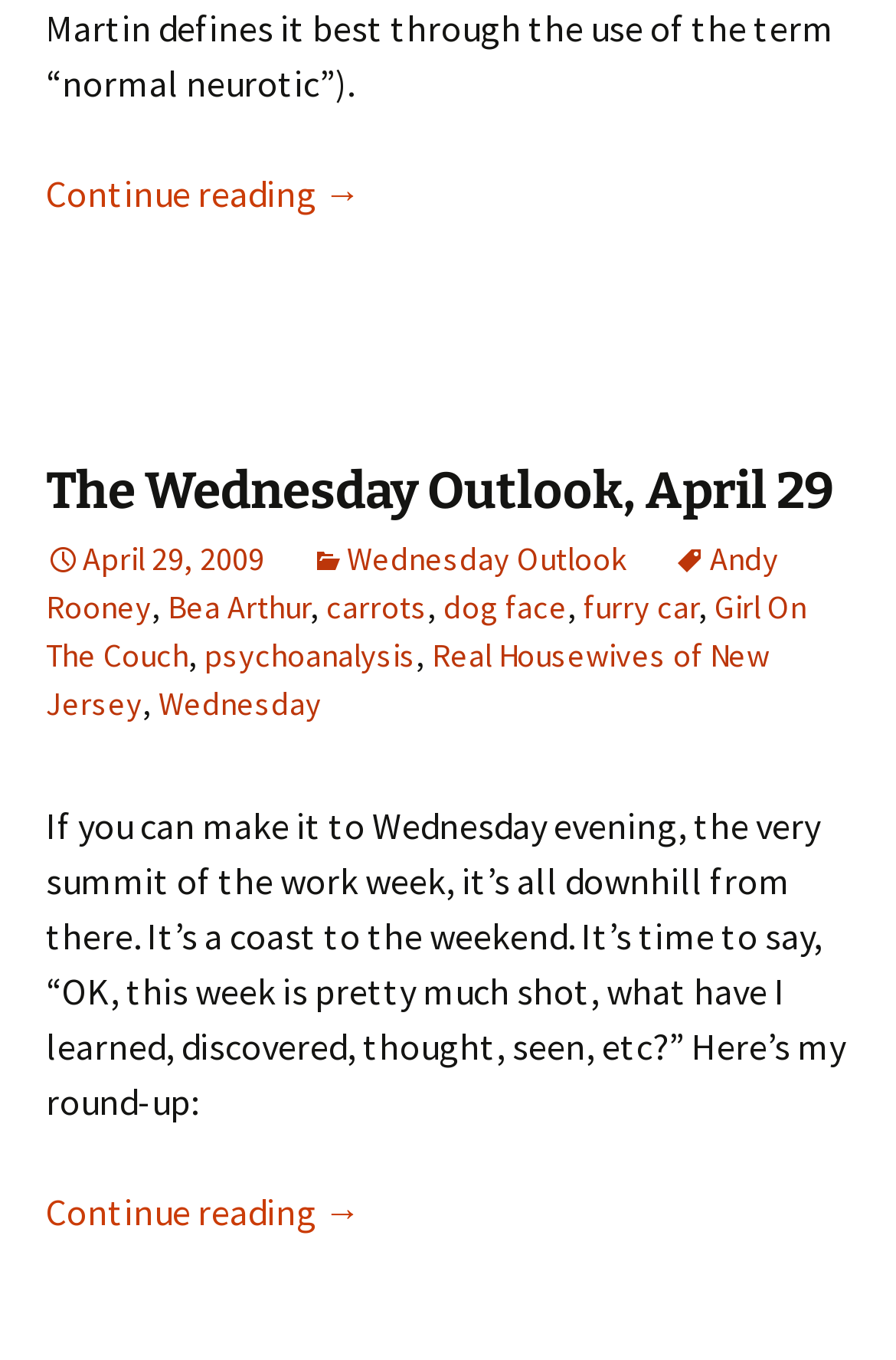What is the tone of the article? Please answer the question using a single word or phrase based on the image.

Reflective